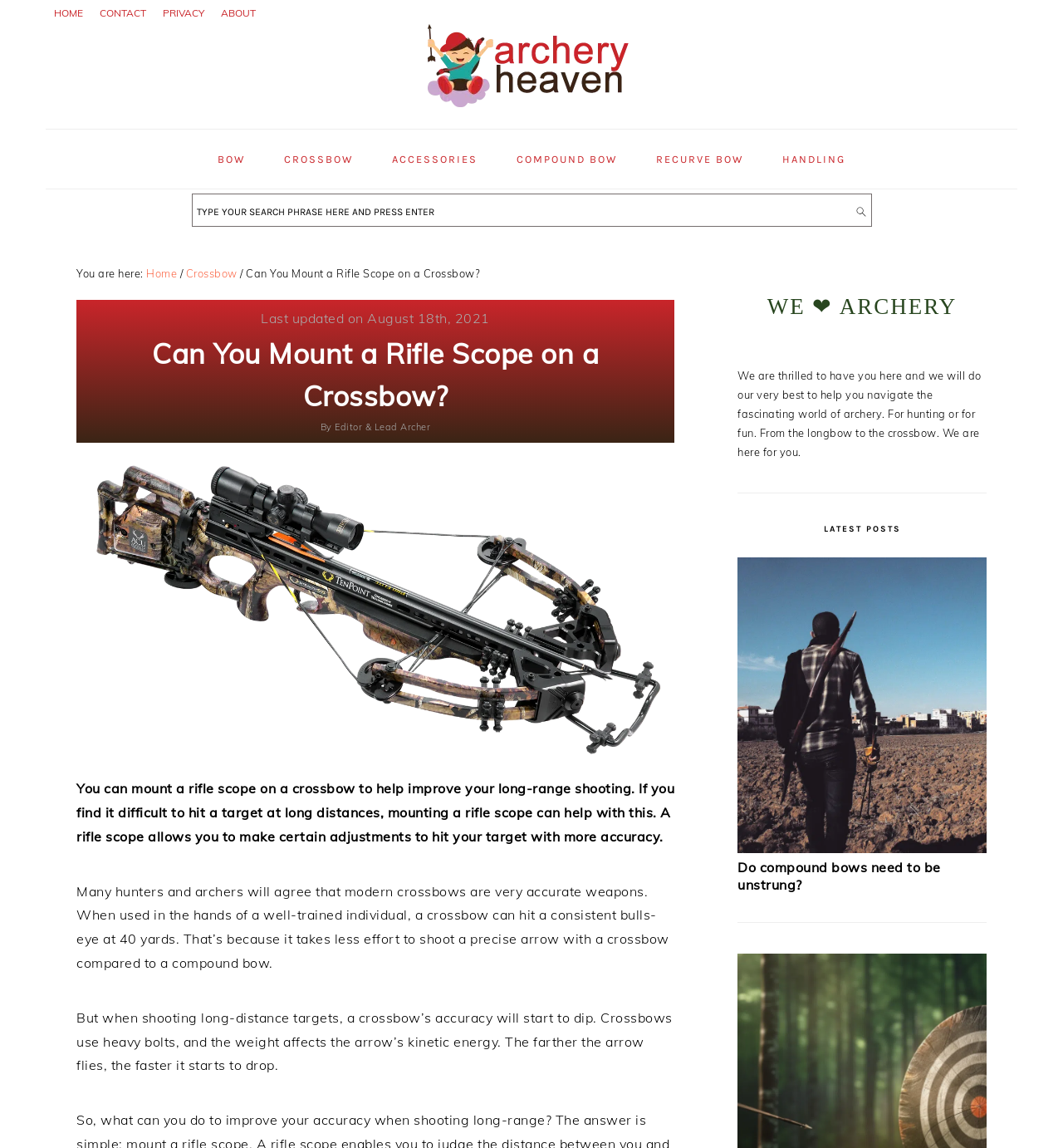Give a one-word or phrase response to the following question: What is the purpose of mounting a rifle scope on a crossbow?

To improve long-range shooting